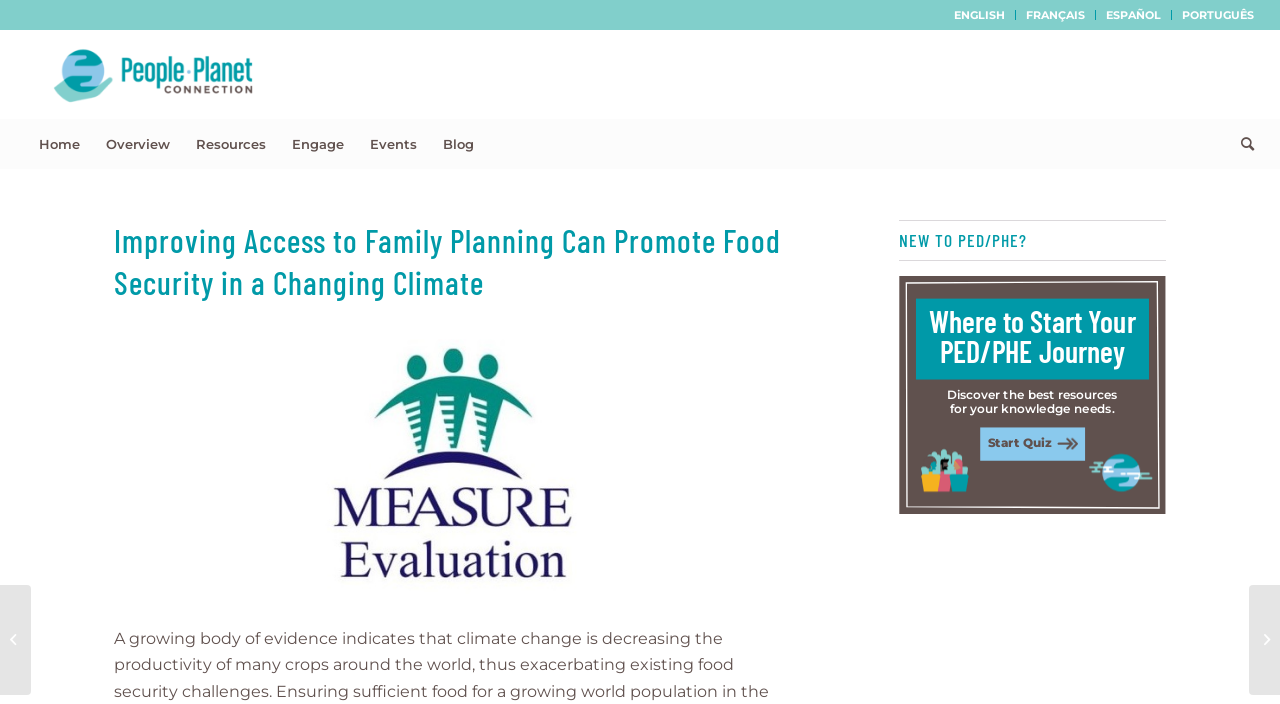Provide the bounding box coordinates of the HTML element described as: "aria-label="People-Planet Connection"". The bounding box coordinates should be four float numbers between 0 and 1, i.e., [left, top, right, bottom].

[0.02, 0.041, 0.219, 0.169]